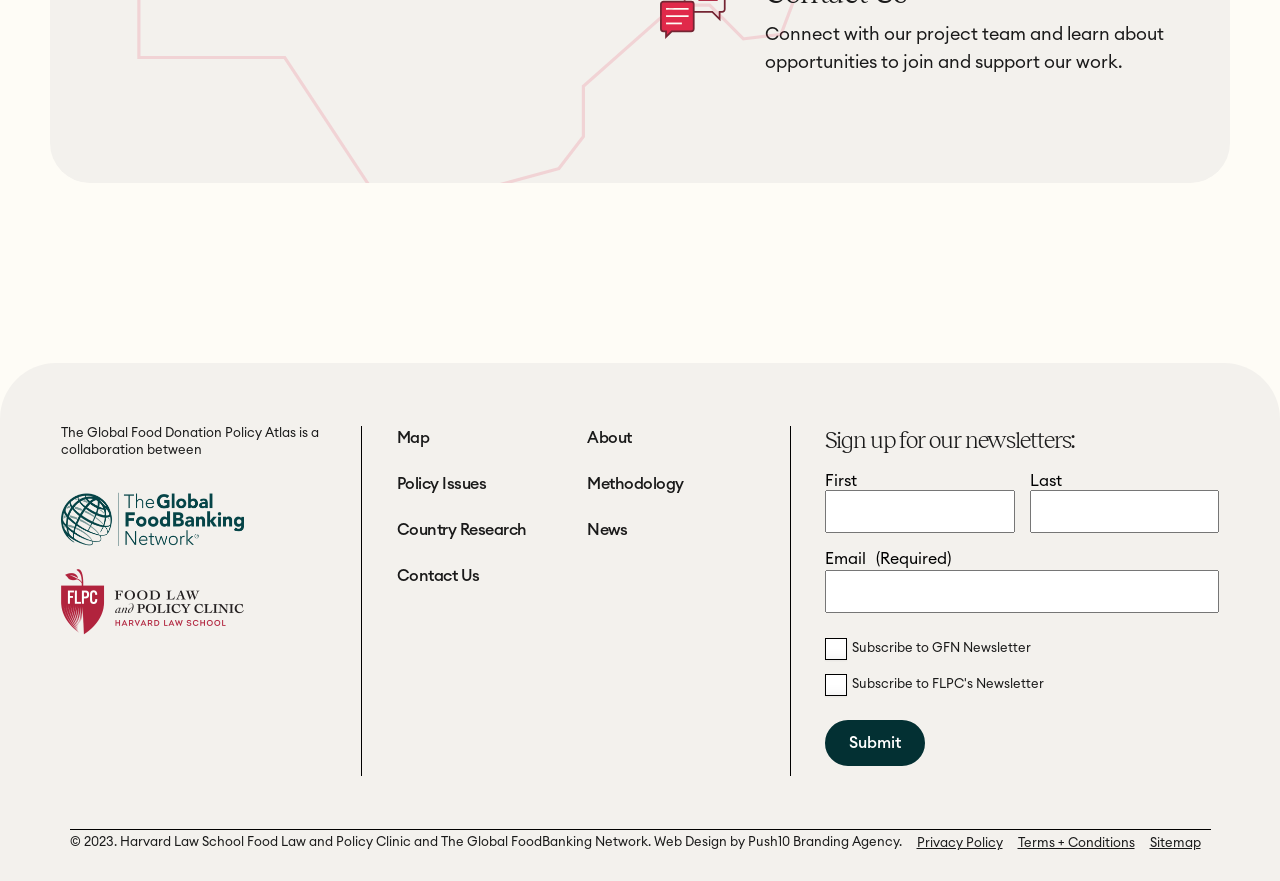Please specify the bounding box coordinates of the region to click in order to perform the following instruction: "Subscribe to GFN Newsletter".

[0.666, 0.729, 0.806, 0.744]